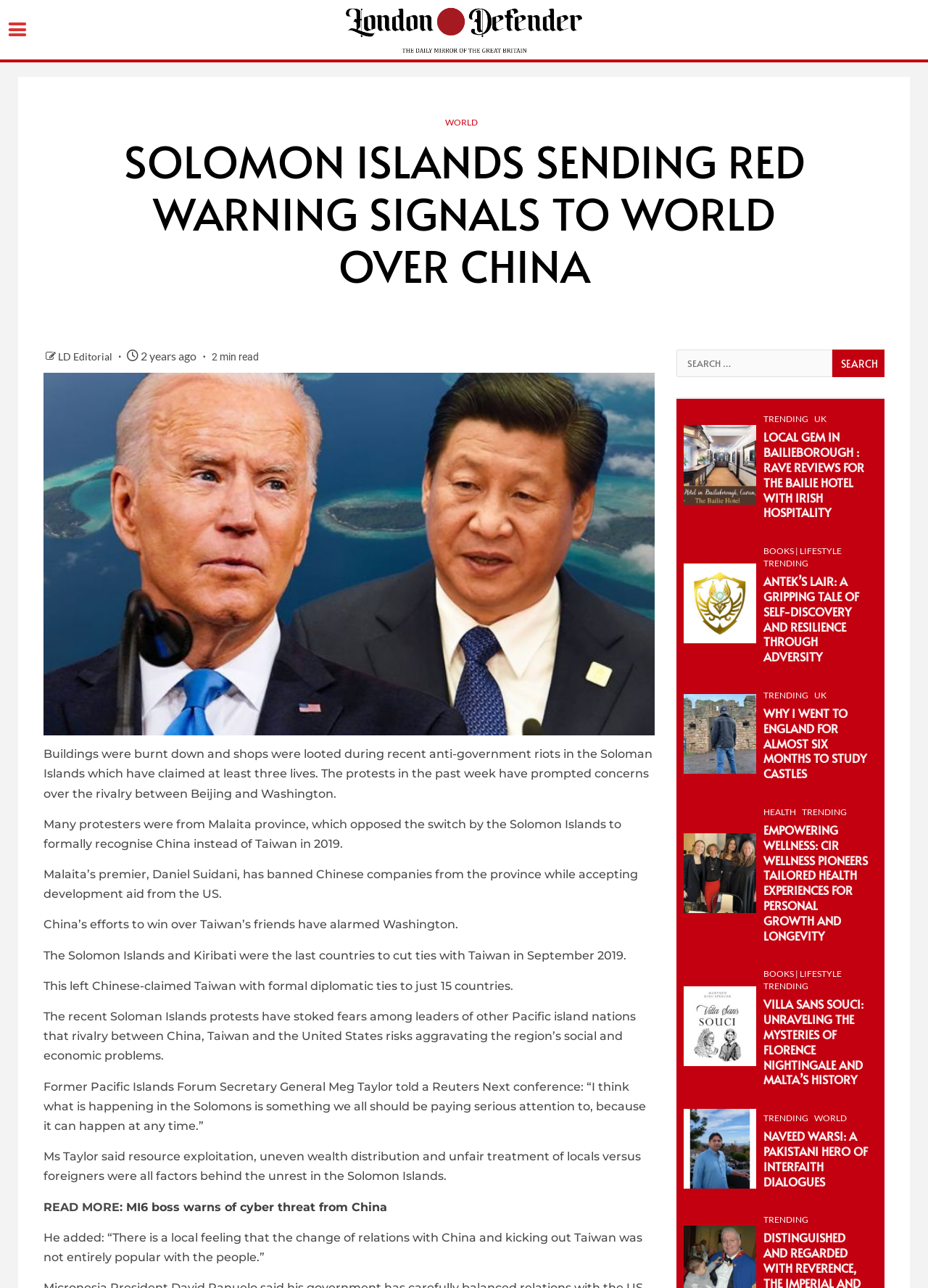Could you specify the bounding box coordinates for the clickable section to complete the following instruction: "Search for something"?

[0.897, 0.271, 0.953, 0.293]